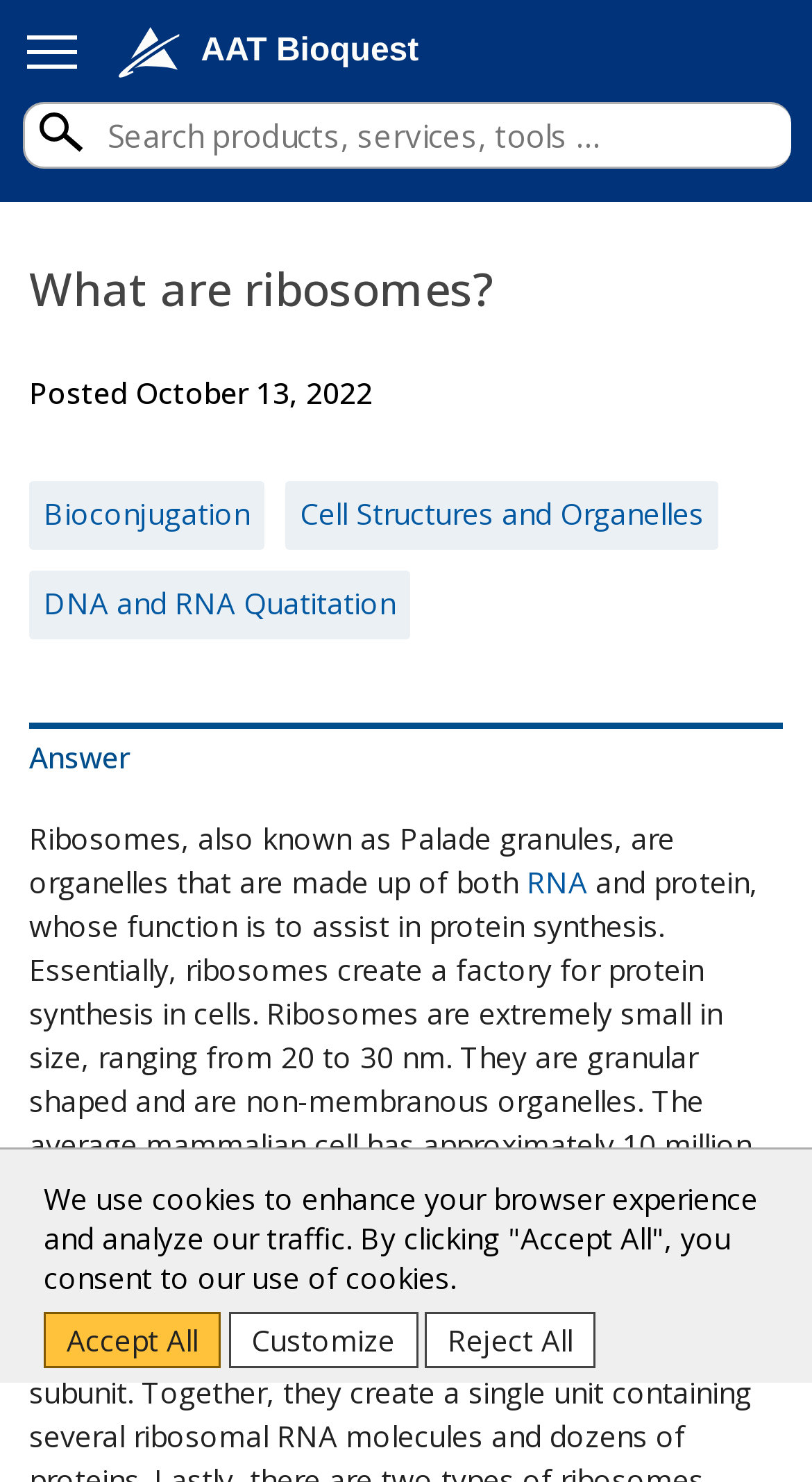Using the given element description, provide the bounding box coordinates (top-left x, top-left y, bottom-right x, bottom-right y) for the corresponding UI element in the screenshot: RNA

[0.649, 0.581, 0.733, 0.608]